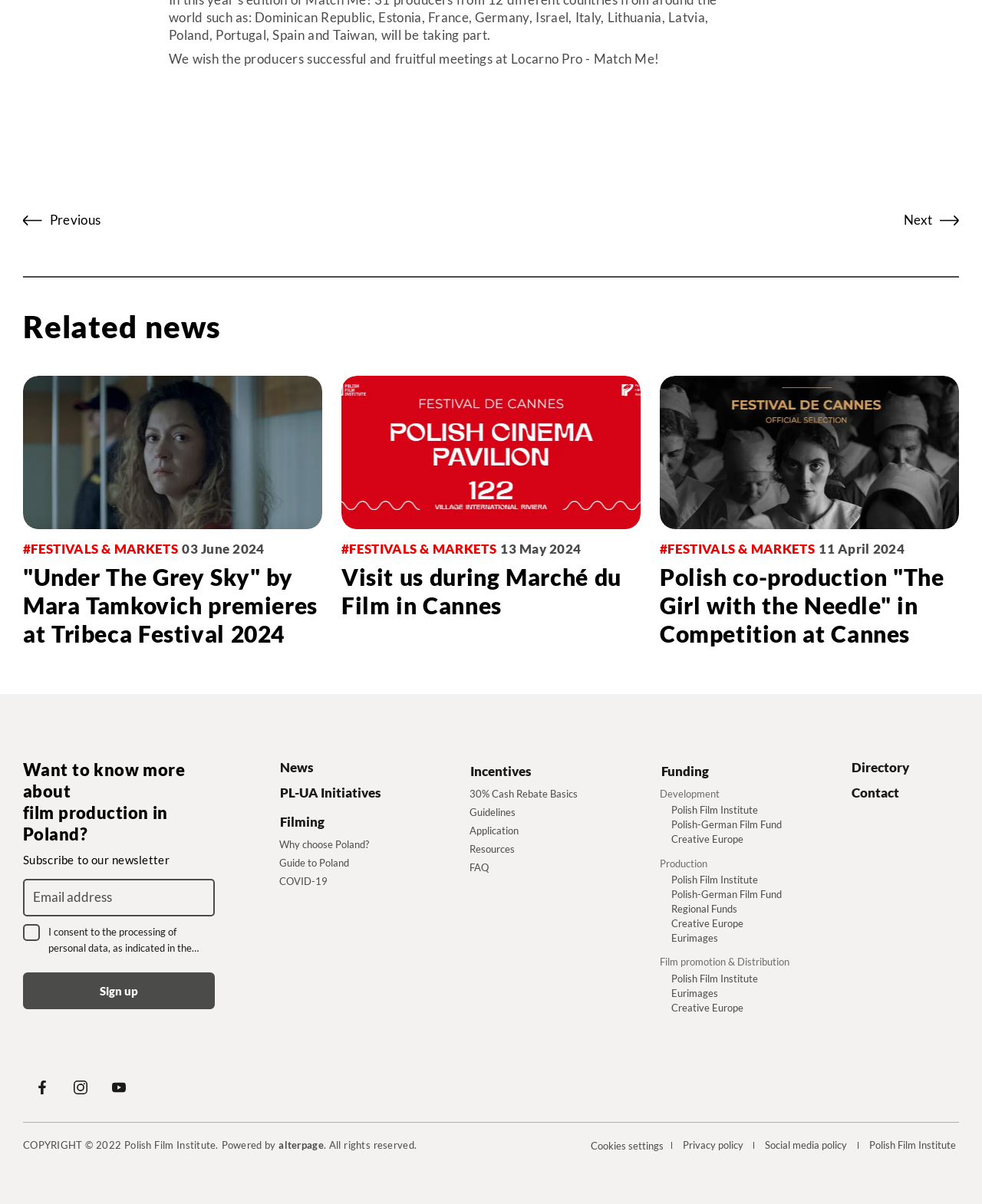What is the category of the article 'Under The Grey Sky' by Mara Tamkovich premieres at Tribeca Festival 2024?
Using the information from the image, give a concise answer in one word or a short phrase.

FESTIVALS & MARKETS